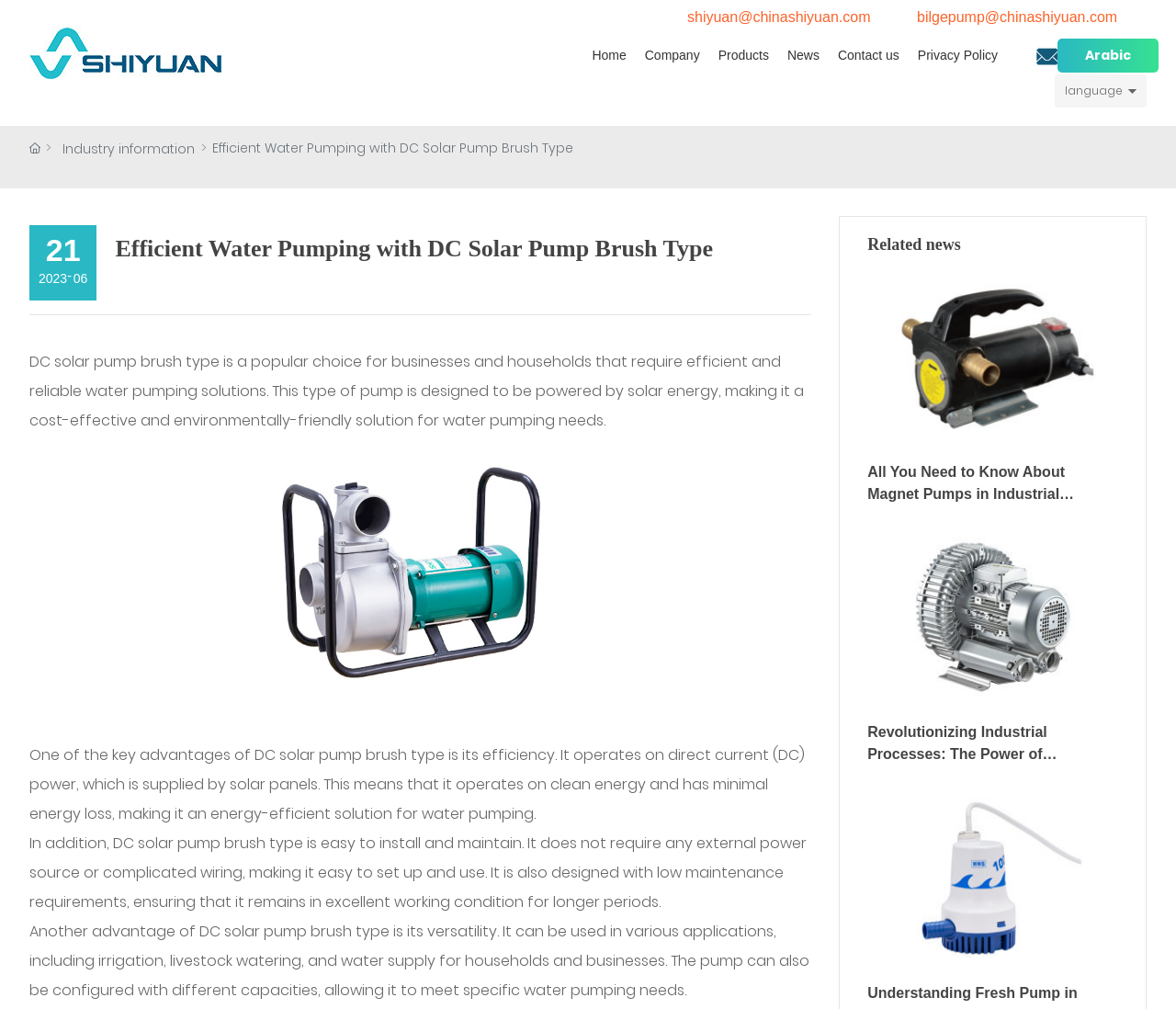Determine the coordinates of the bounding box for the clickable area needed to execute this instruction: "View news about ShiYuan".

[0.738, 0.345, 0.951, 0.363]